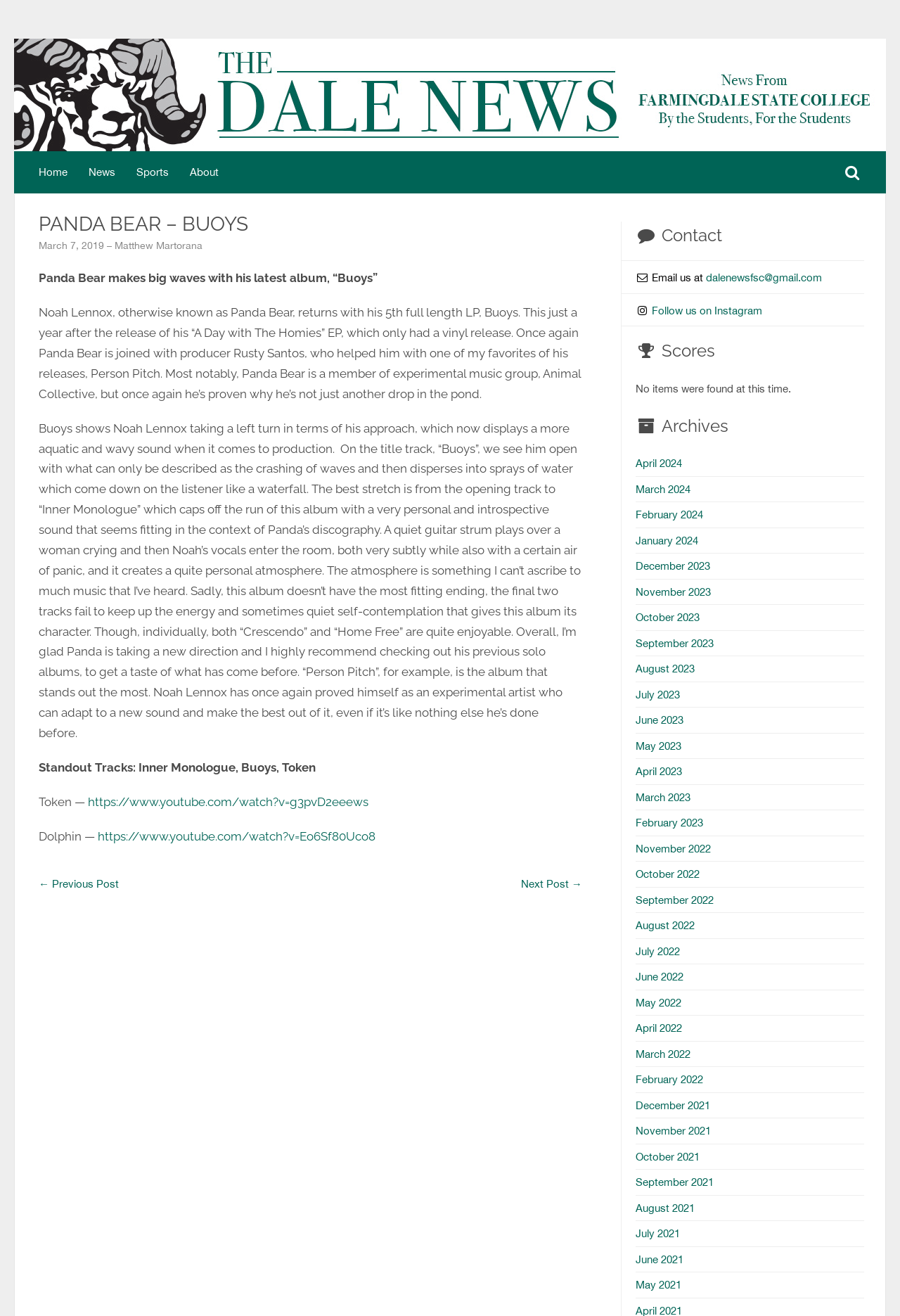What is the name of the producer who helped Panda Bear with his album? Analyze the screenshot and reply with just one word or a short phrase.

Rusty Santos